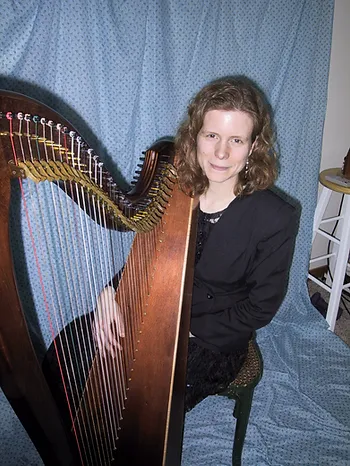Provide a one-word or one-phrase answer to the question:
What is the material of the harp?

wood